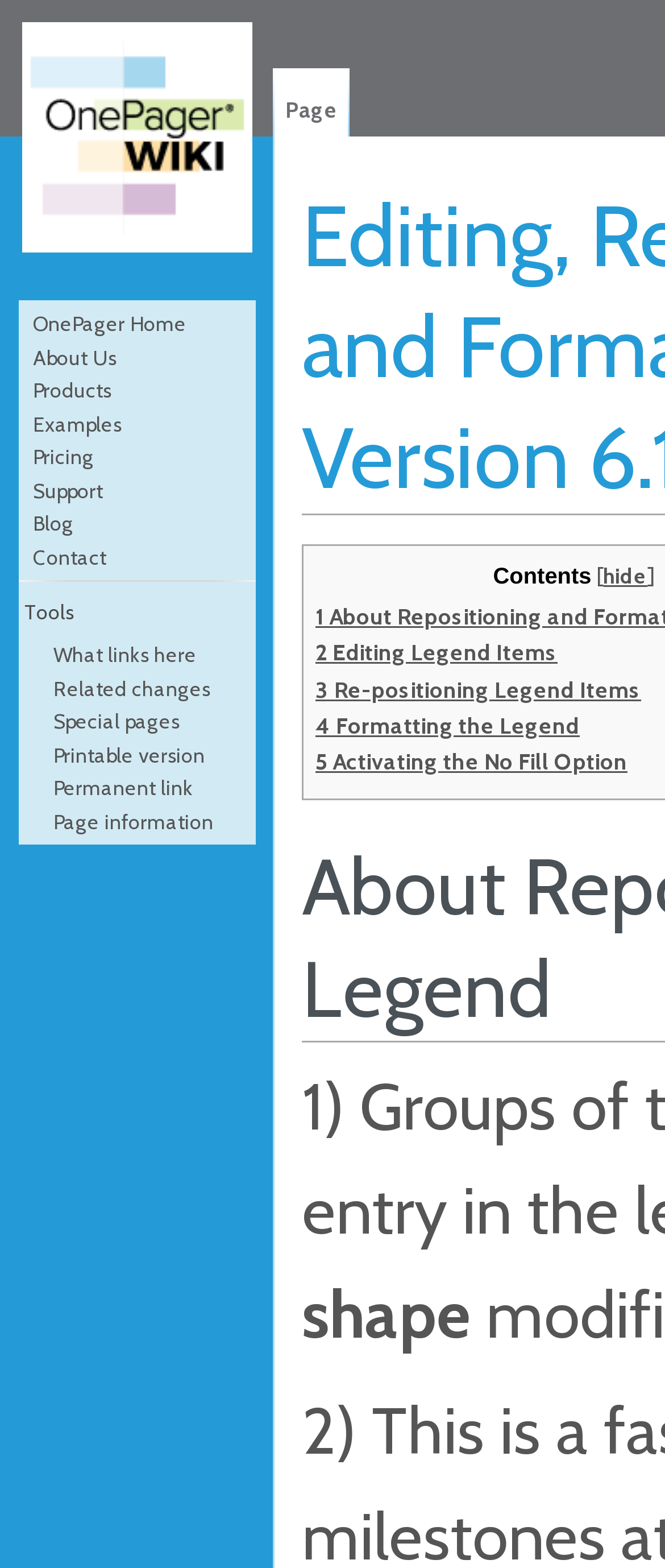Analyze the image and give a detailed response to the question:
What is the text next to the 'Jump to:' label?

I looked at the top of the webpage and found the 'Jump to:' label. Next to this label, I found the text 'navigation', which is a link.